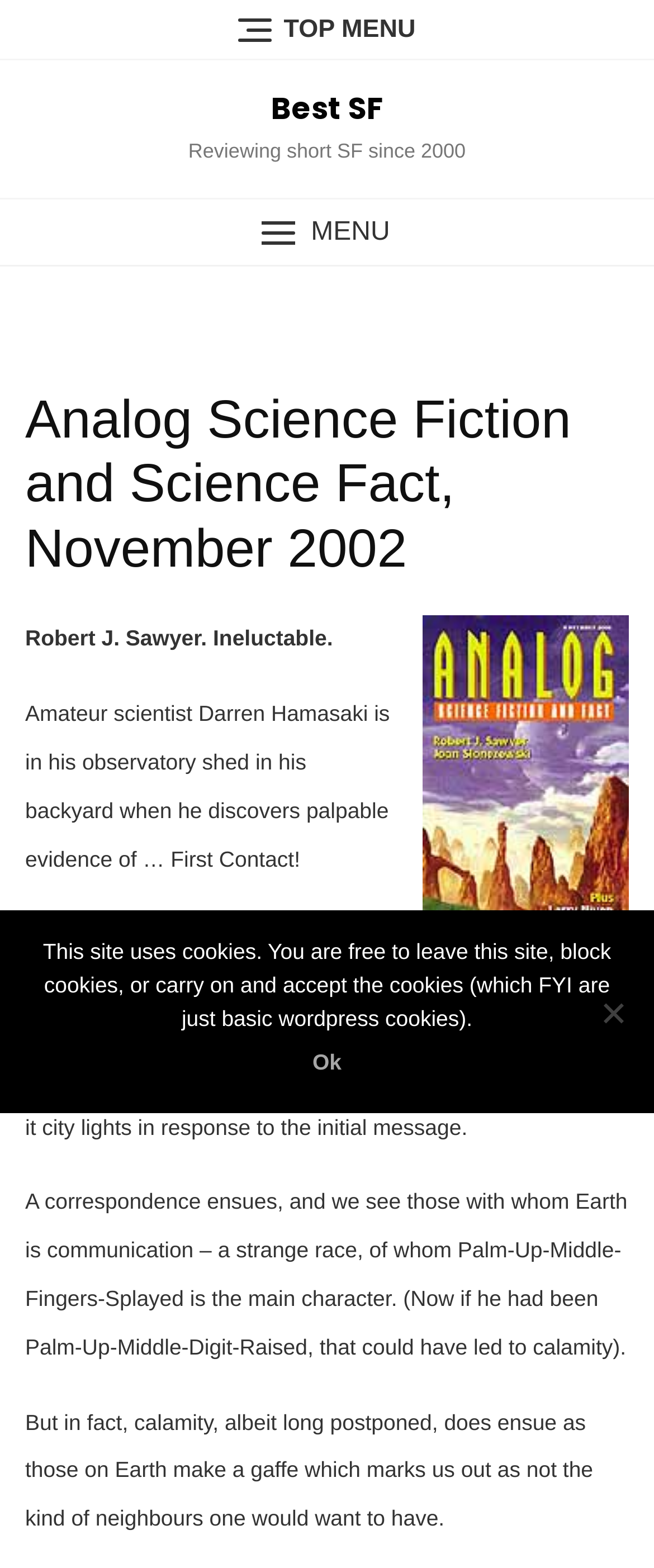Please extract the primary headline from the webpage.

Analog Science Fiction and Science Fact, November 2002